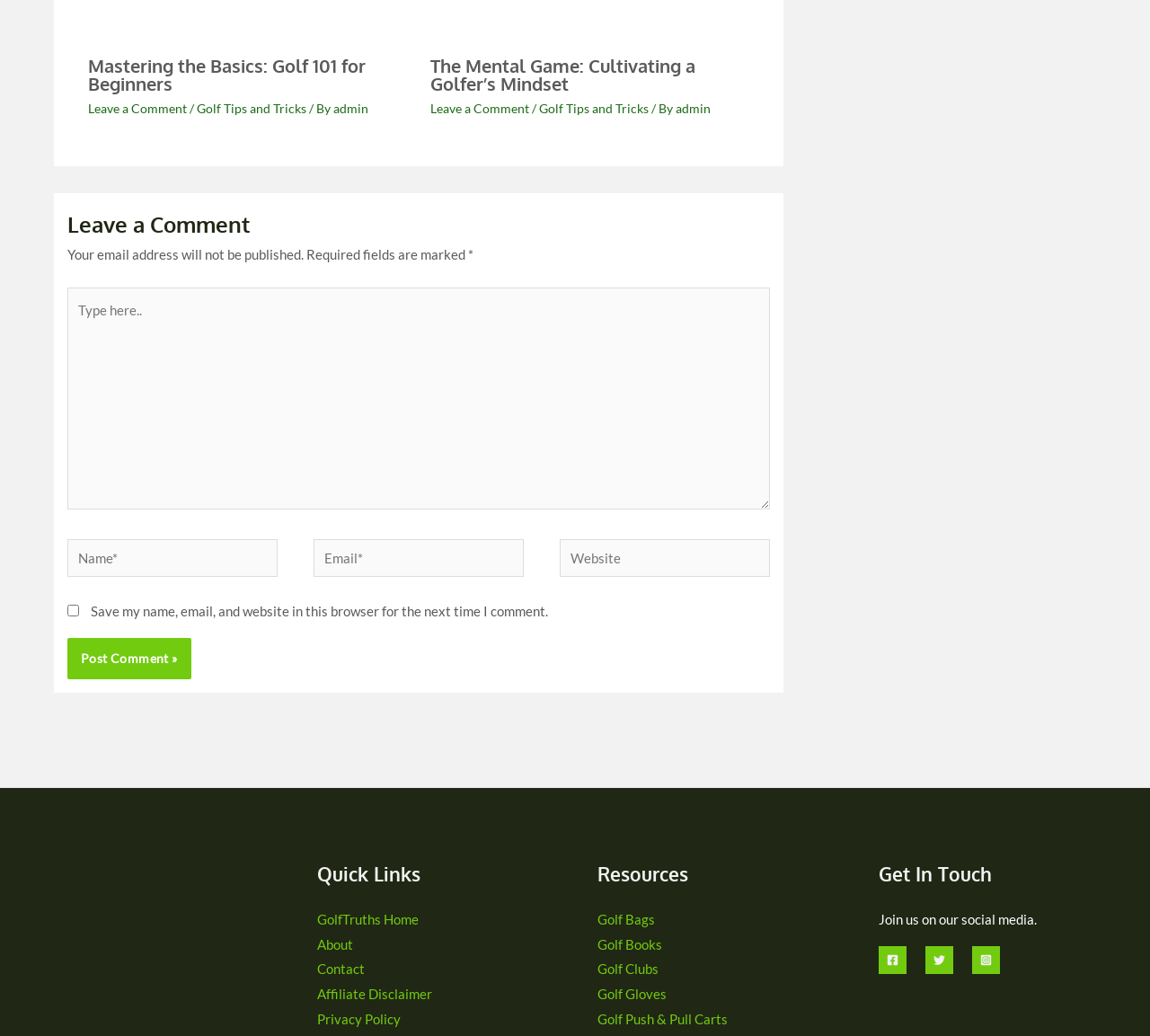Please locate the bounding box coordinates of the element that should be clicked to achieve the given instruction: "Post a comment".

[0.059, 0.616, 0.166, 0.656]